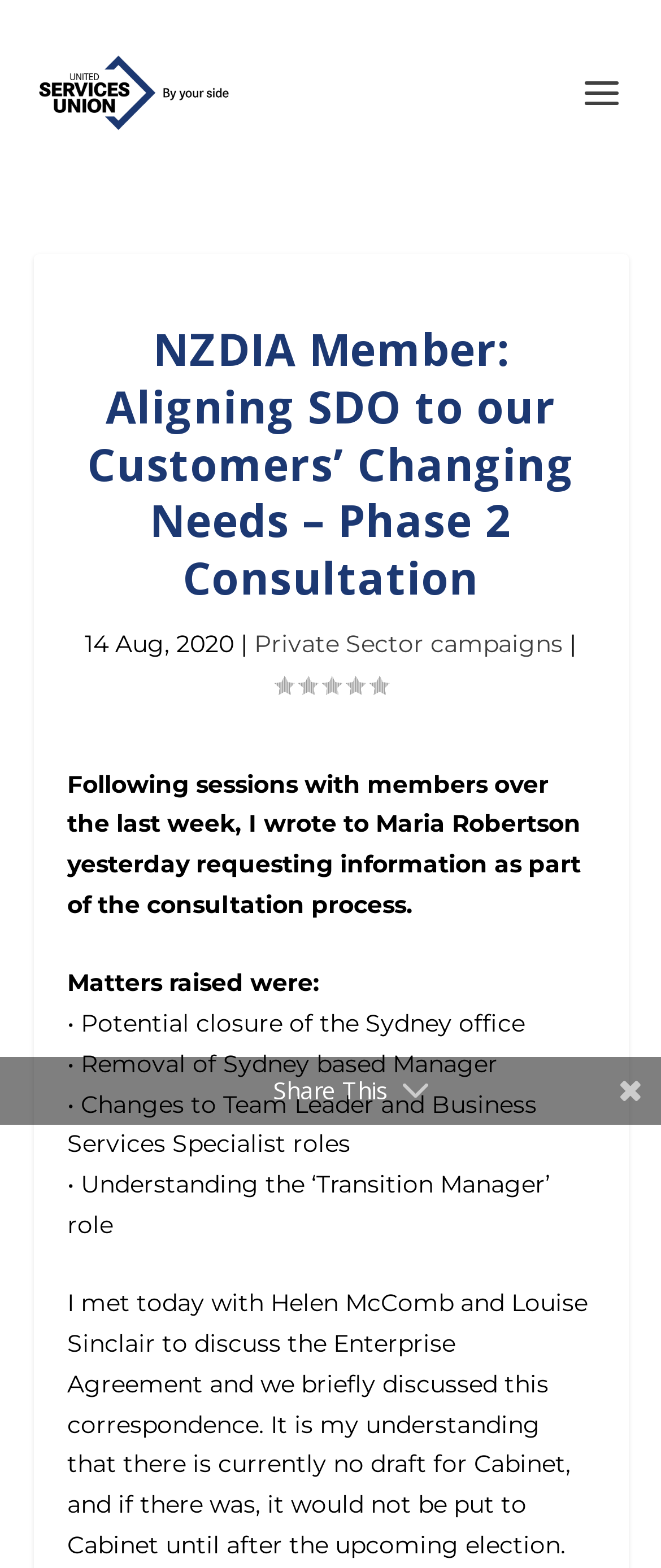Provide a thorough description of this webpage.

The webpage appears to be a blog post or article from the United Services Union, specifically about a consultation process for NZDIA members. At the top left of the page, there is a link to the United Services Union, accompanied by an image with the same name. 

Below this, there is a heading that matches the title of the webpage, "NZDIA Member: Aligning SDO to our Customers’ Changing Needs – Phase 2 Consultation". 

To the right of the heading, there is a date "14 Aug, 2020" followed by a vertical line and a link to "Private Sector campaigns". 

Underneath, there is a rating section with a score of 0.00. 

The main content of the page starts with a paragraph of text discussing the consultation process, followed by a list of matters raised, including the potential closure of the Sydney office, removal of the Sydney-based manager, changes to Team Leader and Business Services Specialist roles, and understanding the 'Transition Manager' role. 

Another paragraph of text continues the discussion, mentioning a meeting with Helen McComb and Louise Sinclair to discuss the Enterprise Agreement. 

At the bottom right of the page, there is a "Share This" button.